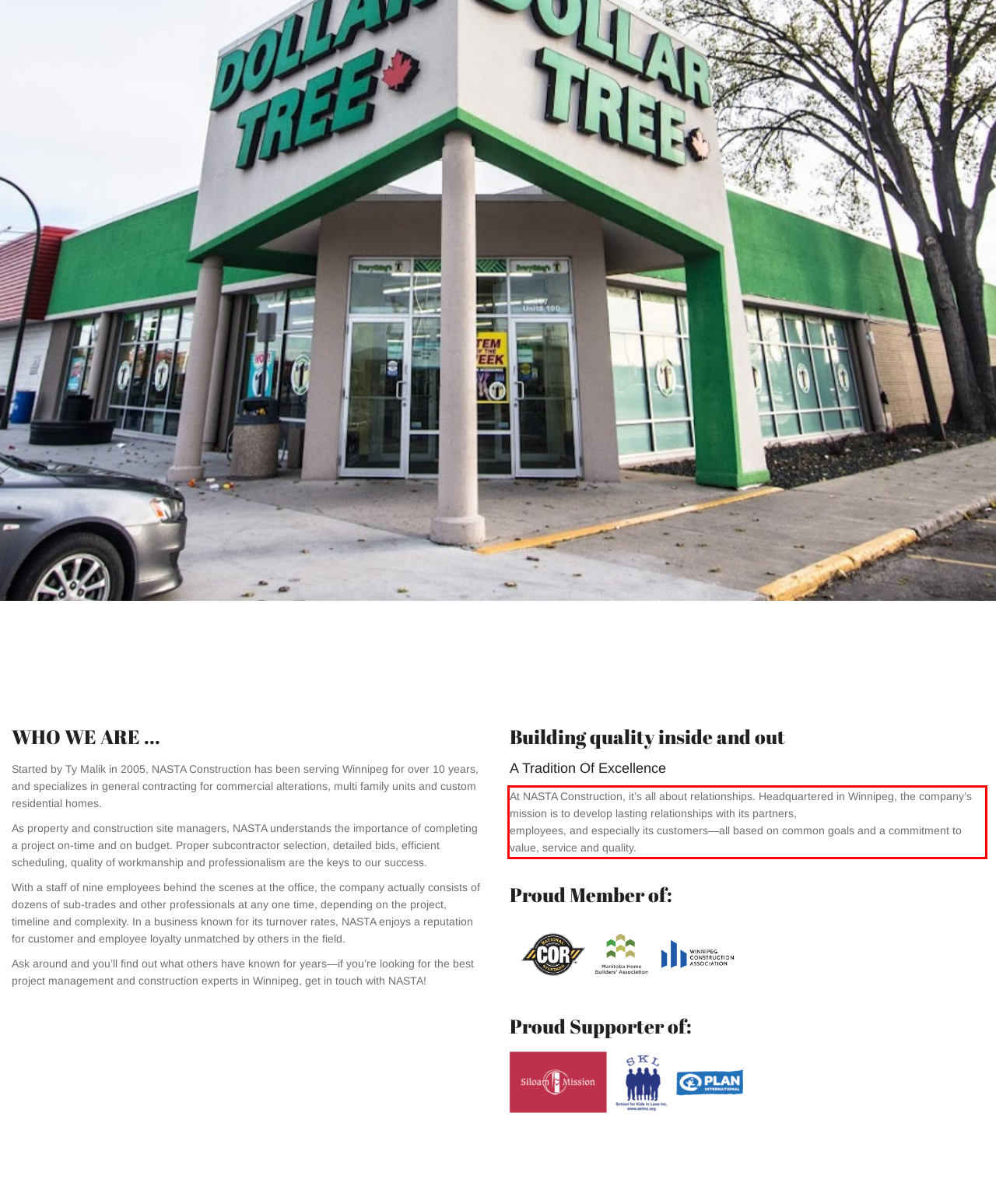You are presented with a screenshot containing a red rectangle. Extract the text found inside this red bounding box.

At NASTA Construction, it’s all about relationships. Headquartered in Winnipeg, the company’s mission is to develop lasting relationships with its partners, employees, and especially its customers—all based on common goals and a commitment to value, service and quality.